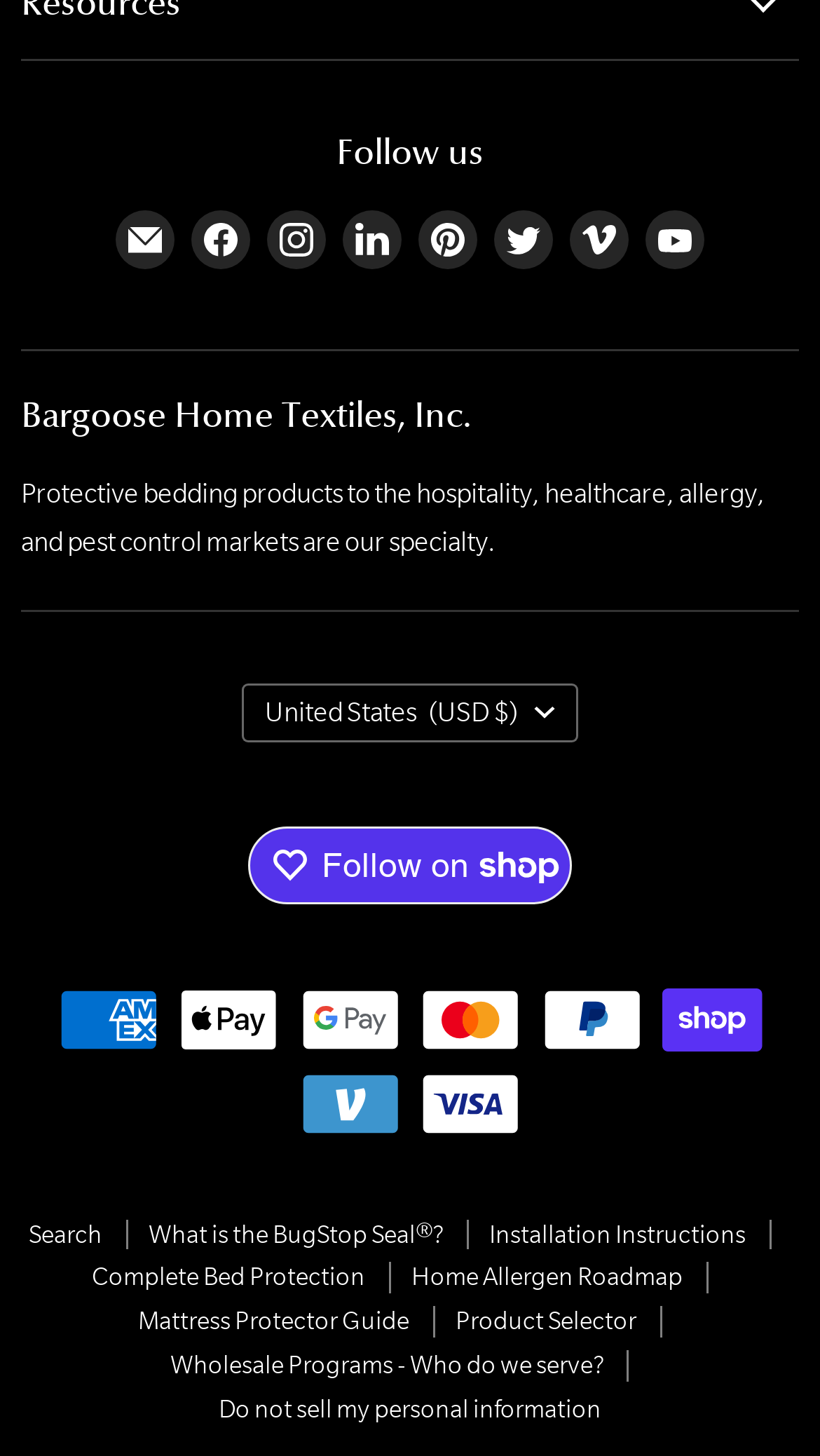Please determine the bounding box coordinates of the element's region to click in order to carry out the following instruction: "Follow on Shop". The coordinates should be four float numbers between 0 and 1, i.e., [left, top, right, bottom].

[0.303, 0.567, 0.697, 0.62]